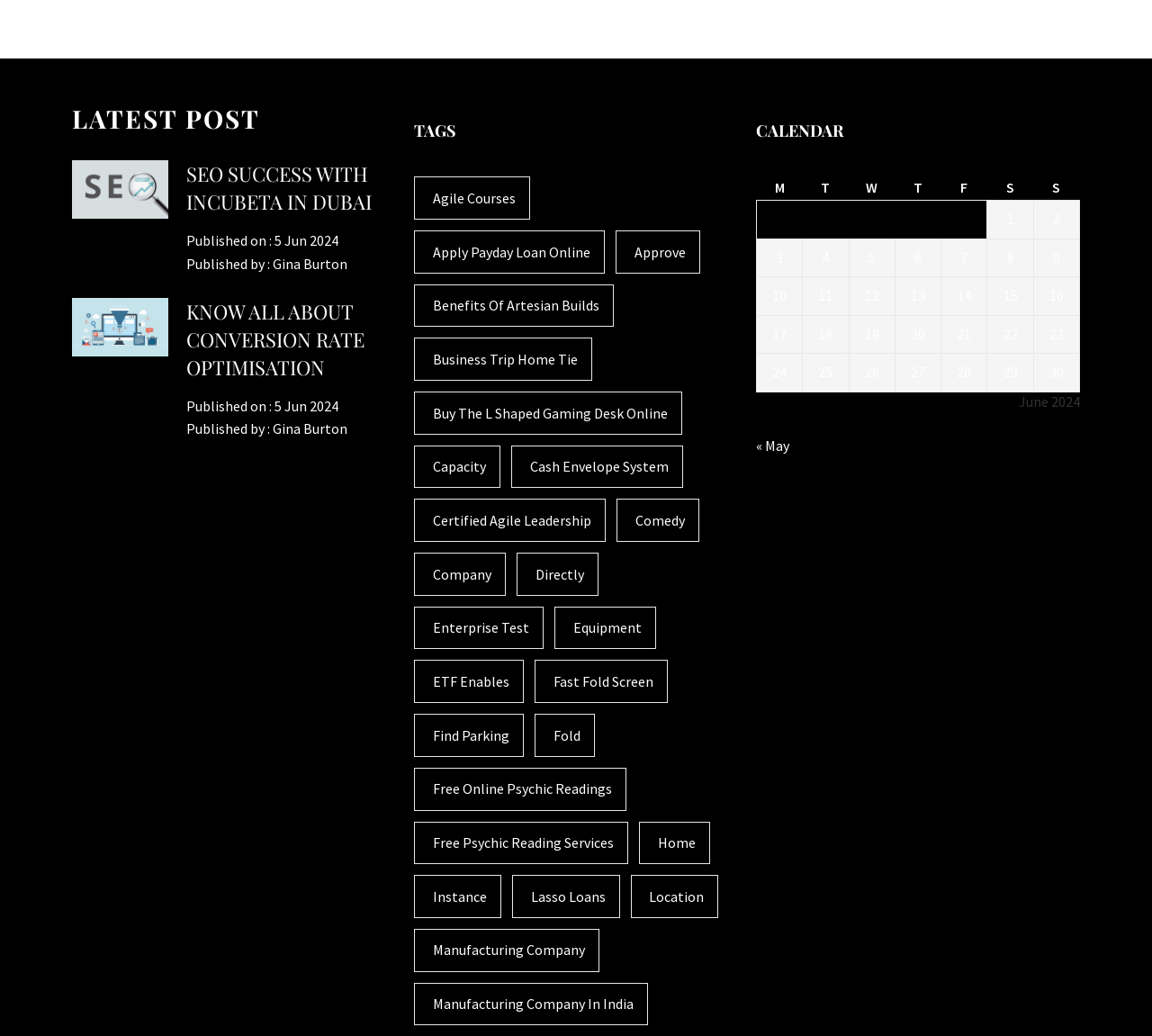Identify the bounding box coordinates necessary to click and complete the given instruction: "Read the article 'SEO Success with Incubeta in Dubai'".

[0.161, 0.155, 0.344, 0.209]